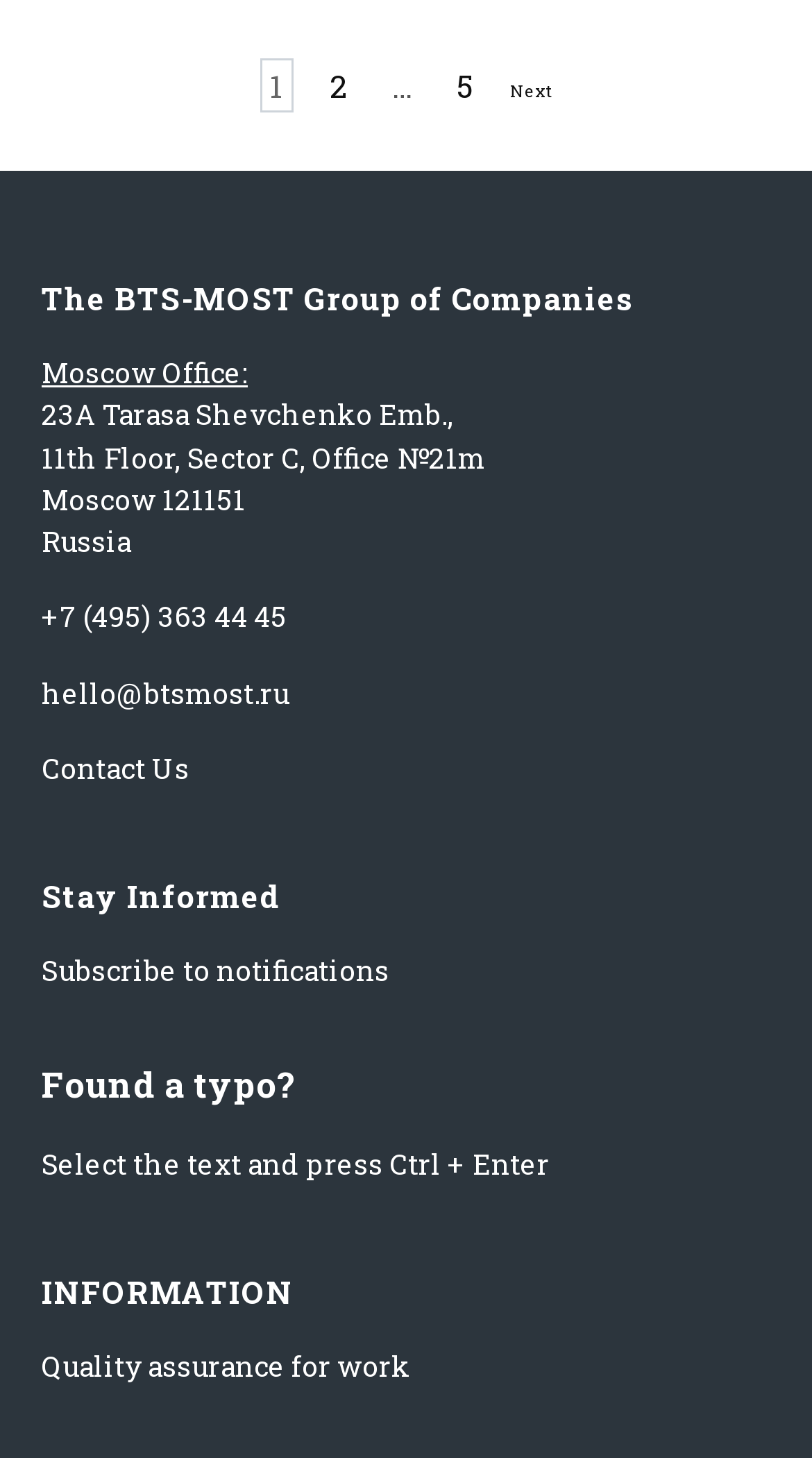Provide a brief response in the form of a single word or phrase:
What is the phone number of the Moscow office?

+7 (495) 363 44 45